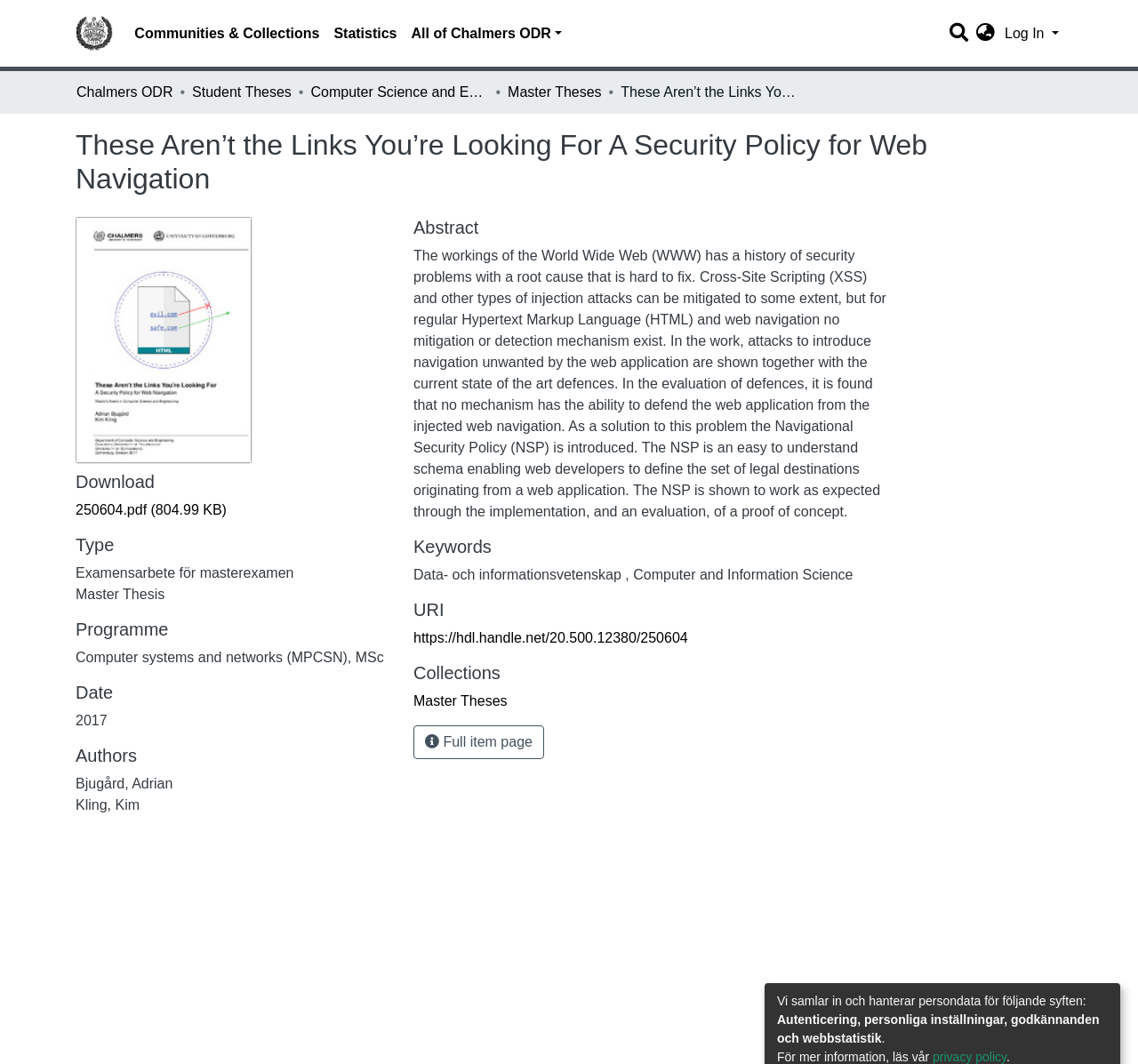Locate the bounding box coordinates of the element that should be clicked to execute the following instruction: "View full item page".

[0.363, 0.682, 0.478, 0.713]